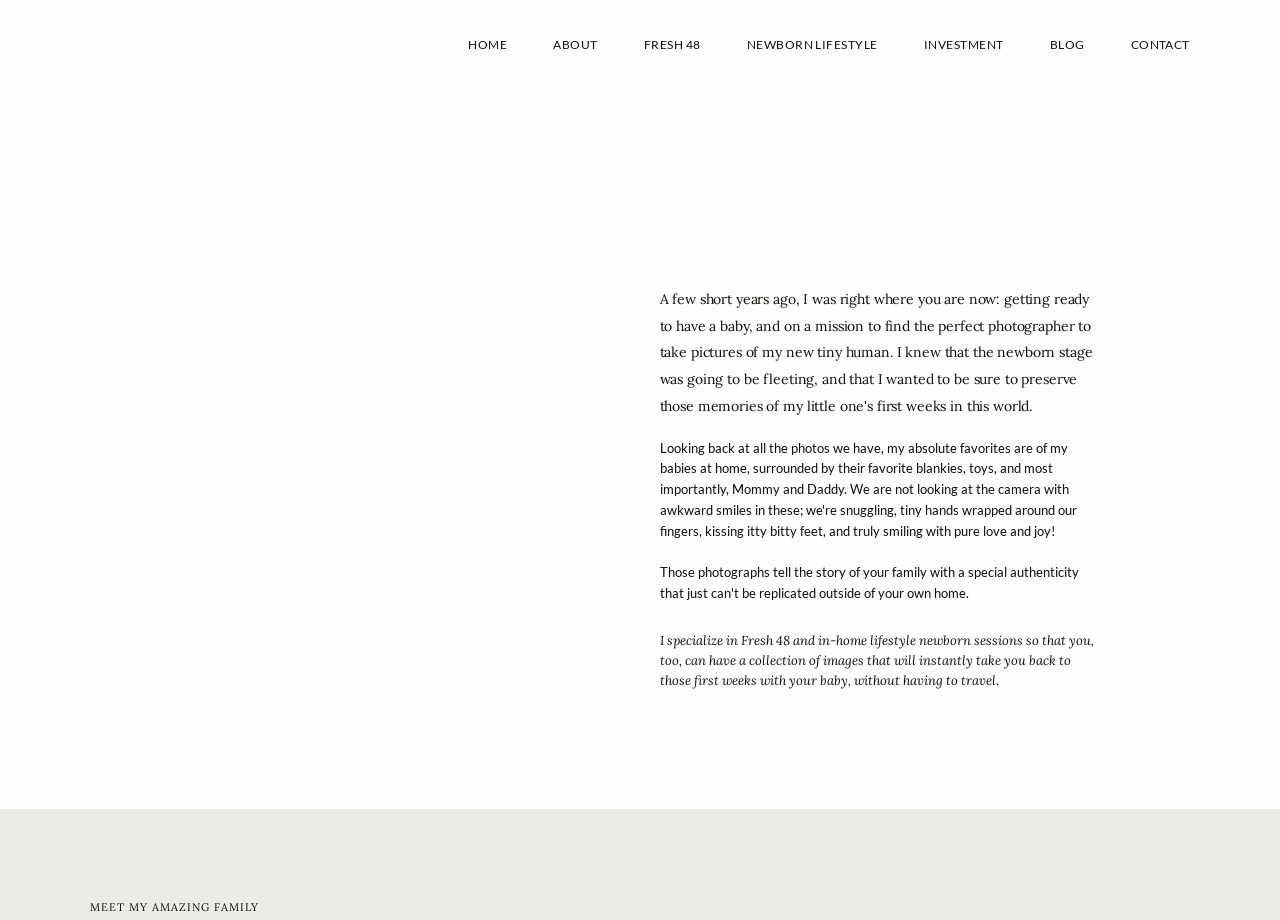Find the UI element described as: "Fresh 48" and predict its bounding box coordinates. Ensure the coordinates are four float numbers between 0 and 1, [left, top, right, bottom].

[0.503, 0.043, 0.547, 0.056]